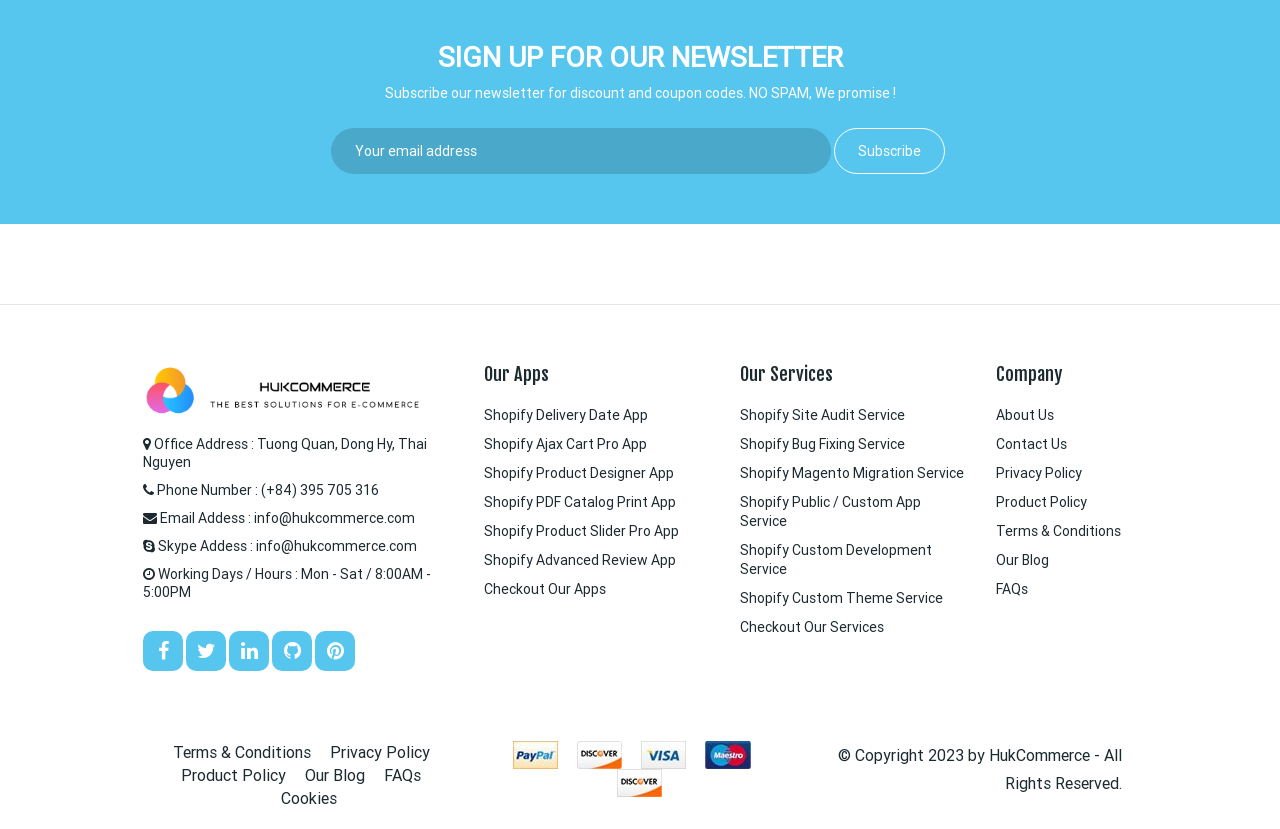Using the information in the image, give a detailed answer to the following question: What is the purpose of the newsletter subscription?

I found the purpose of the newsletter subscription by reading the static text element that says 'Subscribe our newsletter for discount and coupon codes. NO SPAM, We promise!'.